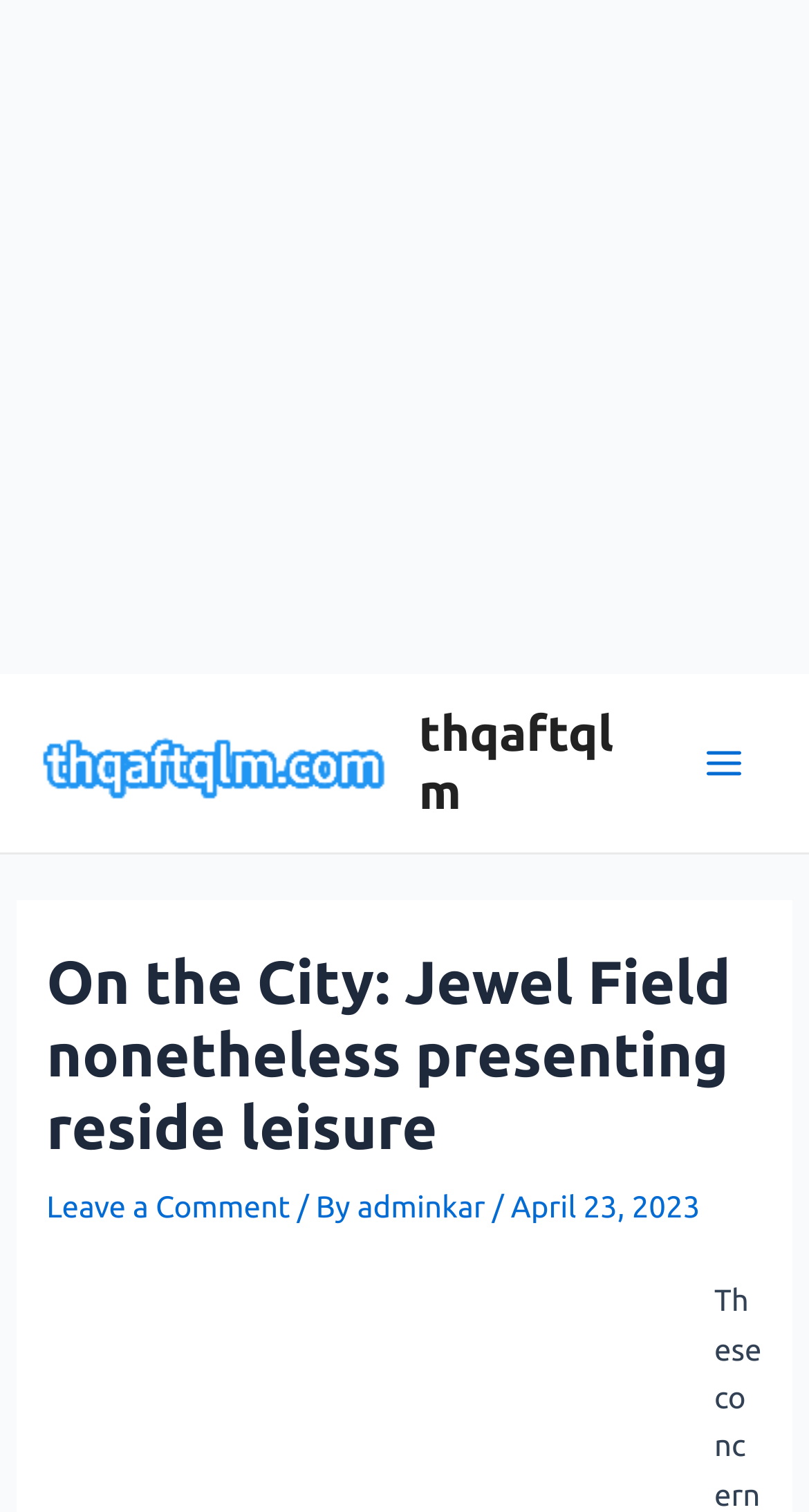What is the author of the article?
Give a single word or phrase as your answer by examining the image.

adminkar